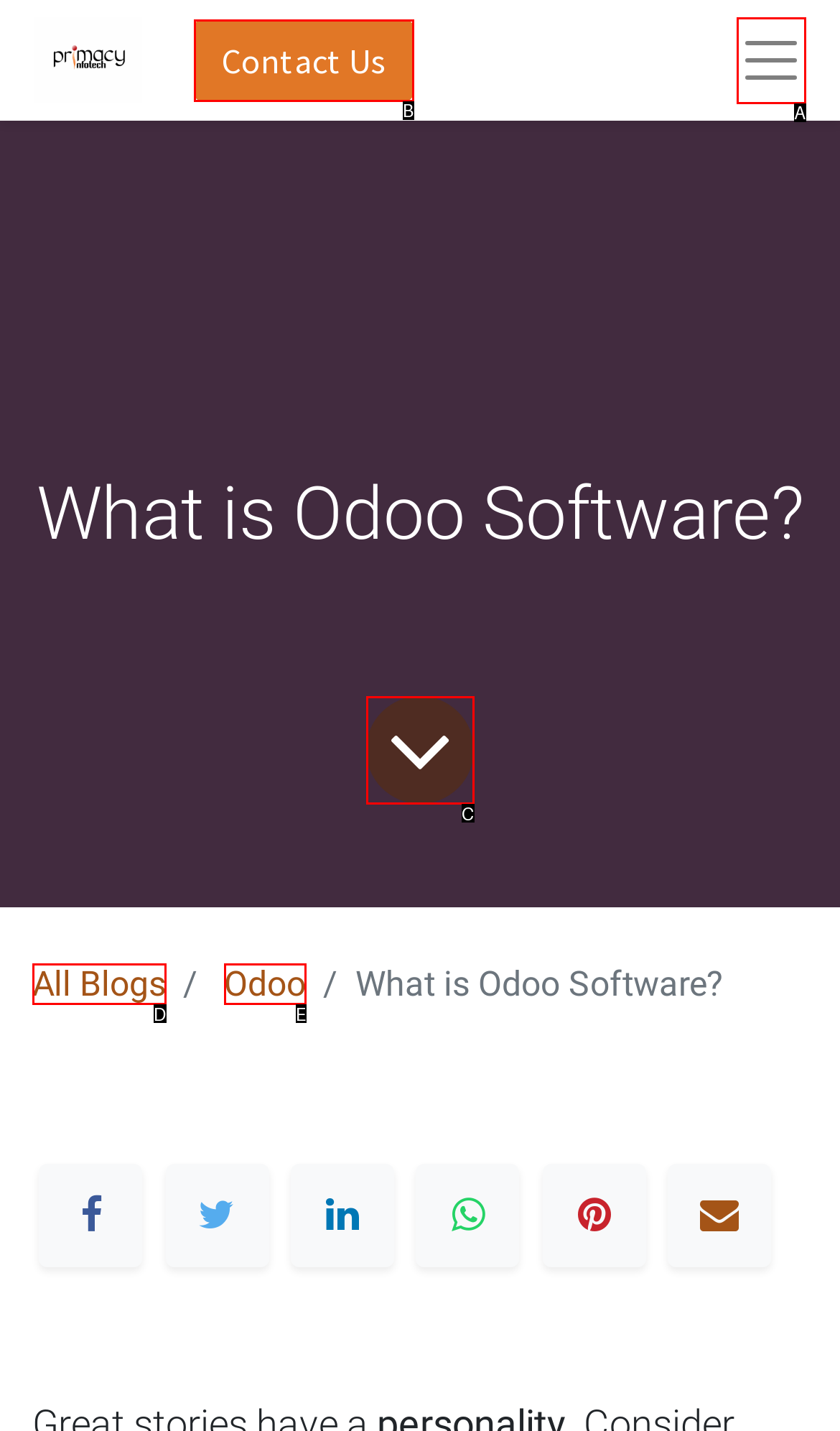Select the letter from the given choices that aligns best with the description: Odoo. Reply with the specific letter only.

E